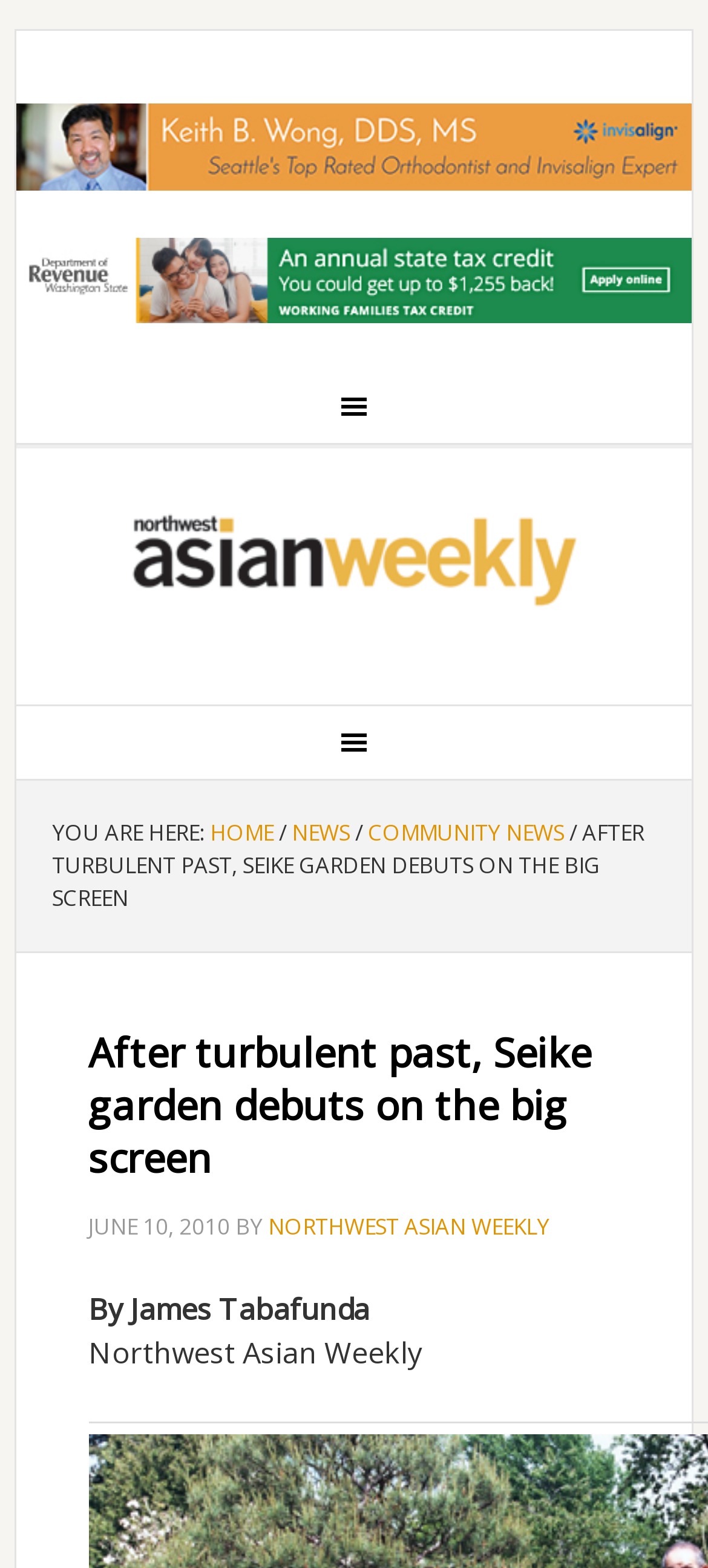For the following element description, predict the bounding box coordinates in the format (top-left x, top-left y, bottom-right x, bottom-right y). All values should be floating point numbers between 0 and 1. Description: alt="ad_wong.jpg (468×60)"

[0.023, 0.097, 0.977, 0.122]